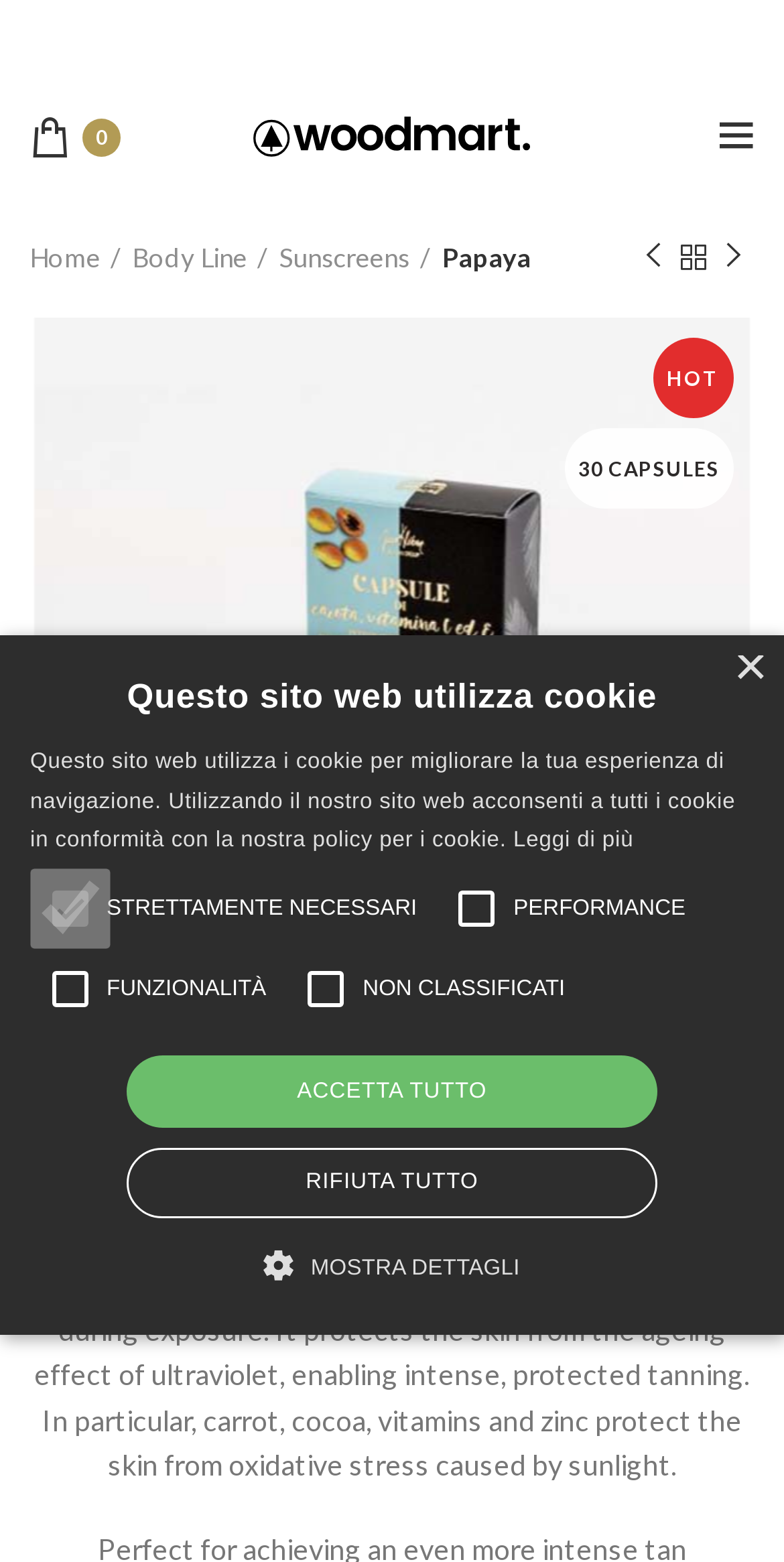Determine the bounding box coordinates for the area you should click to complete the following instruction: "Click the Home link".

[0.038, 0.153, 0.154, 0.176]